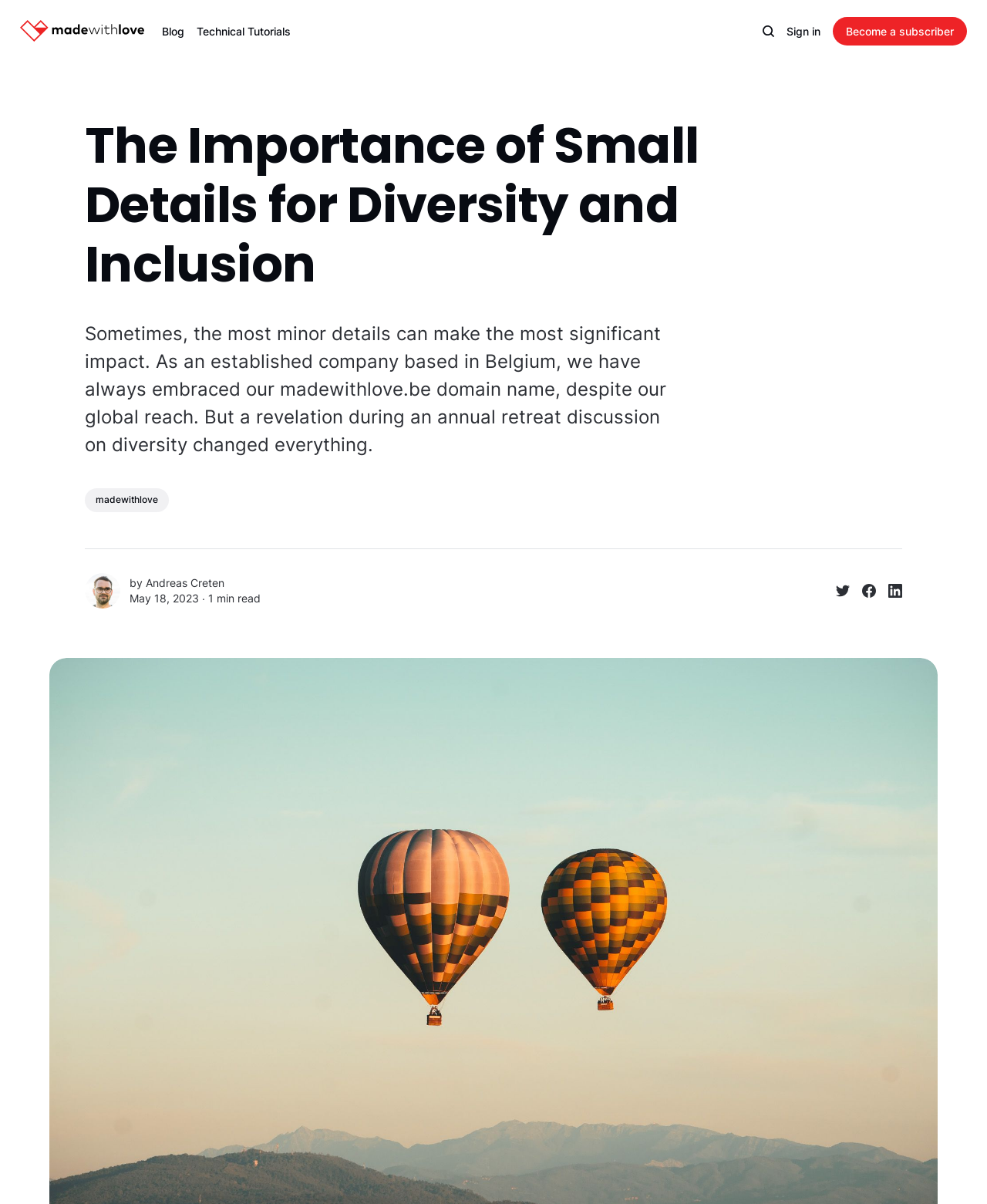Who is the author of the article?
Carefully analyze the image and provide a thorough answer to the question.

The author's name is mentioned in the text as 'Andreas Creten', which is linked to the author's profile, and also has an associated image.